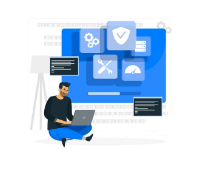Use a single word or phrase to answer the question:
What color is the background?

Vibrant blue